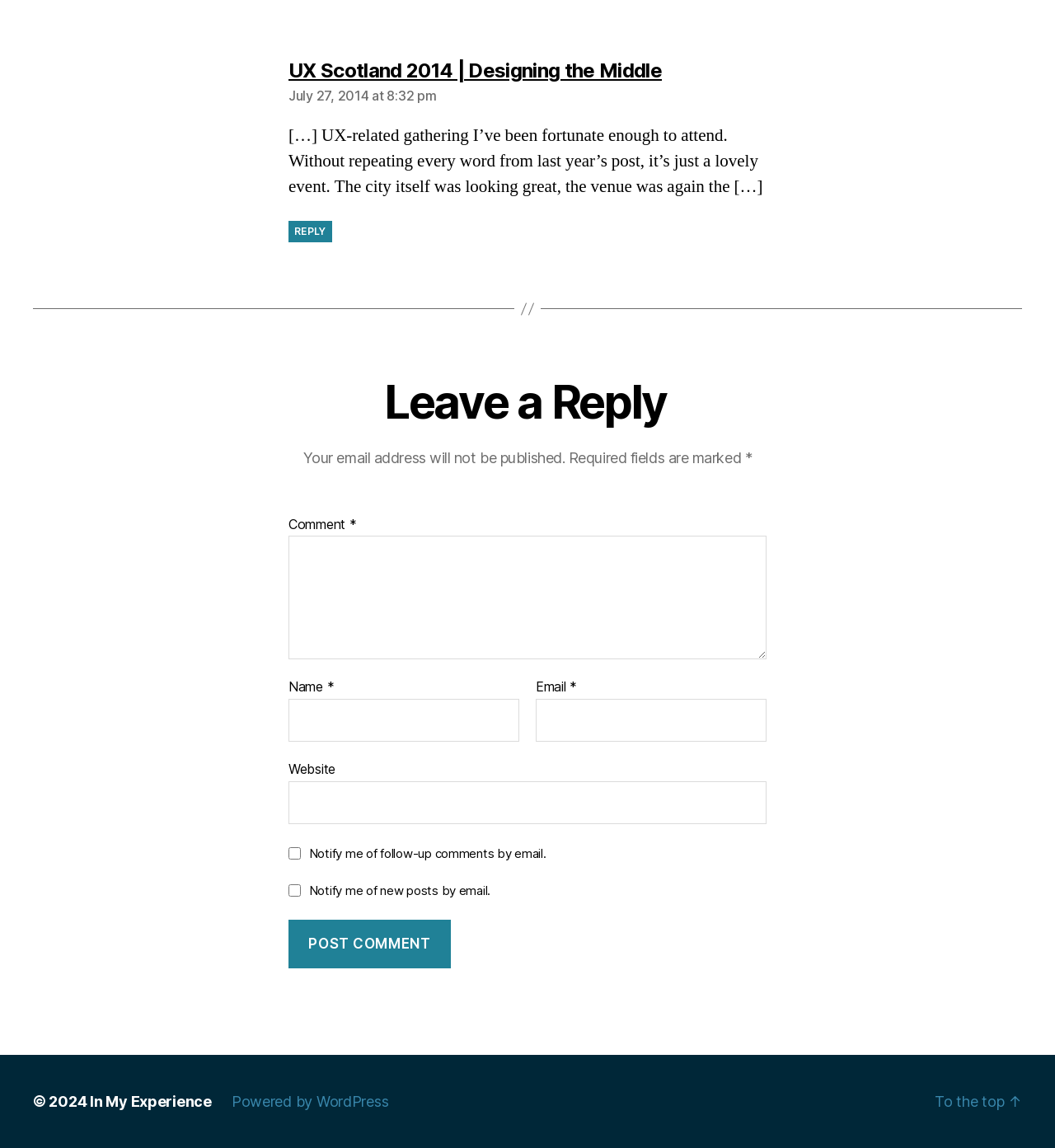What is the purpose of the text box labeled 'Comment'?
Identify the answer in the screenshot and reply with a single word or phrase.

To enter a comment